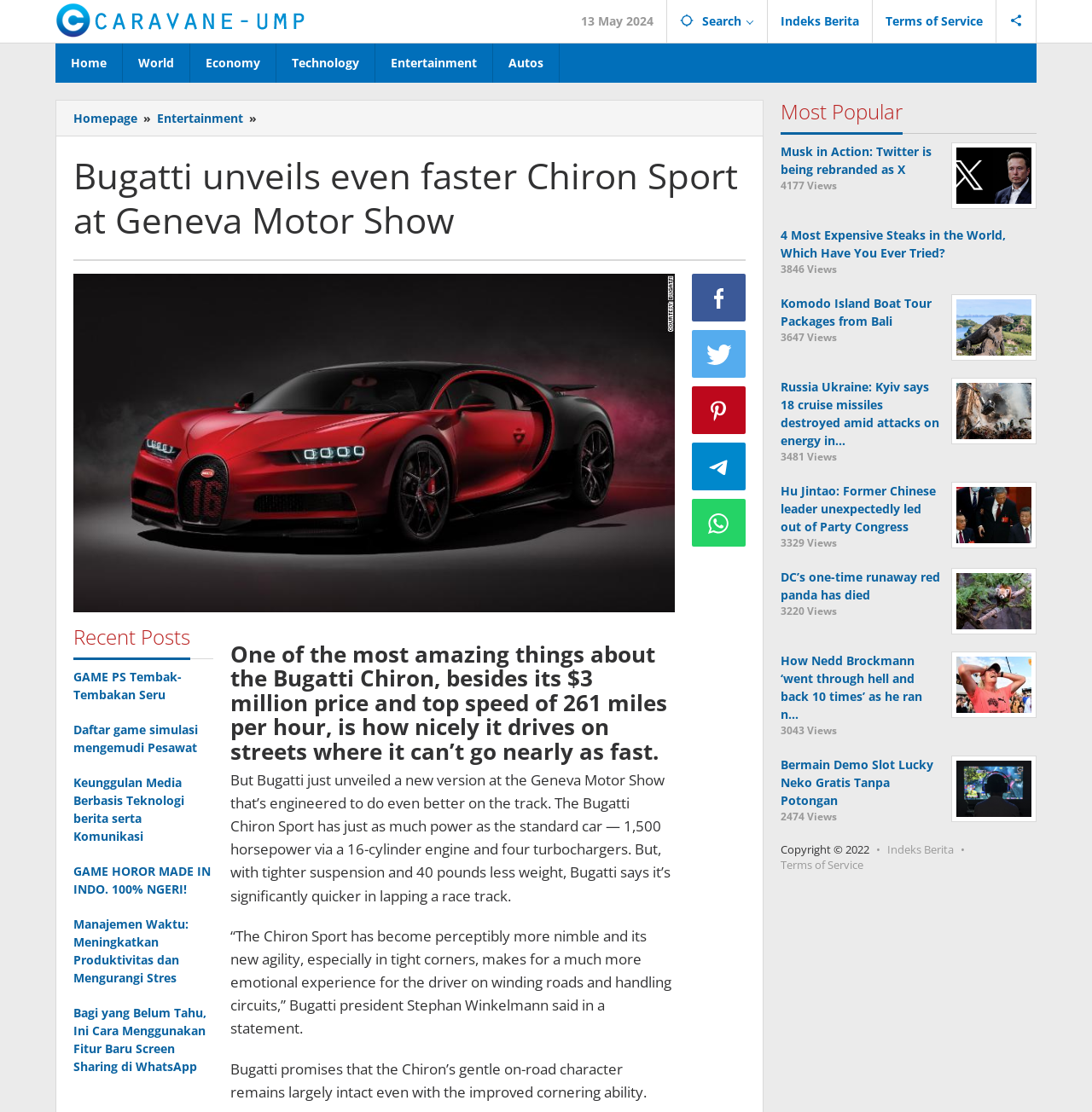Find the bounding box coordinates of the clickable area that will achieve the following instruction: "Read the article 'Bugatti unveils even faster Chiron Sport at Geneva Motor Show'".

[0.237, 0.098, 0.277, 0.258]